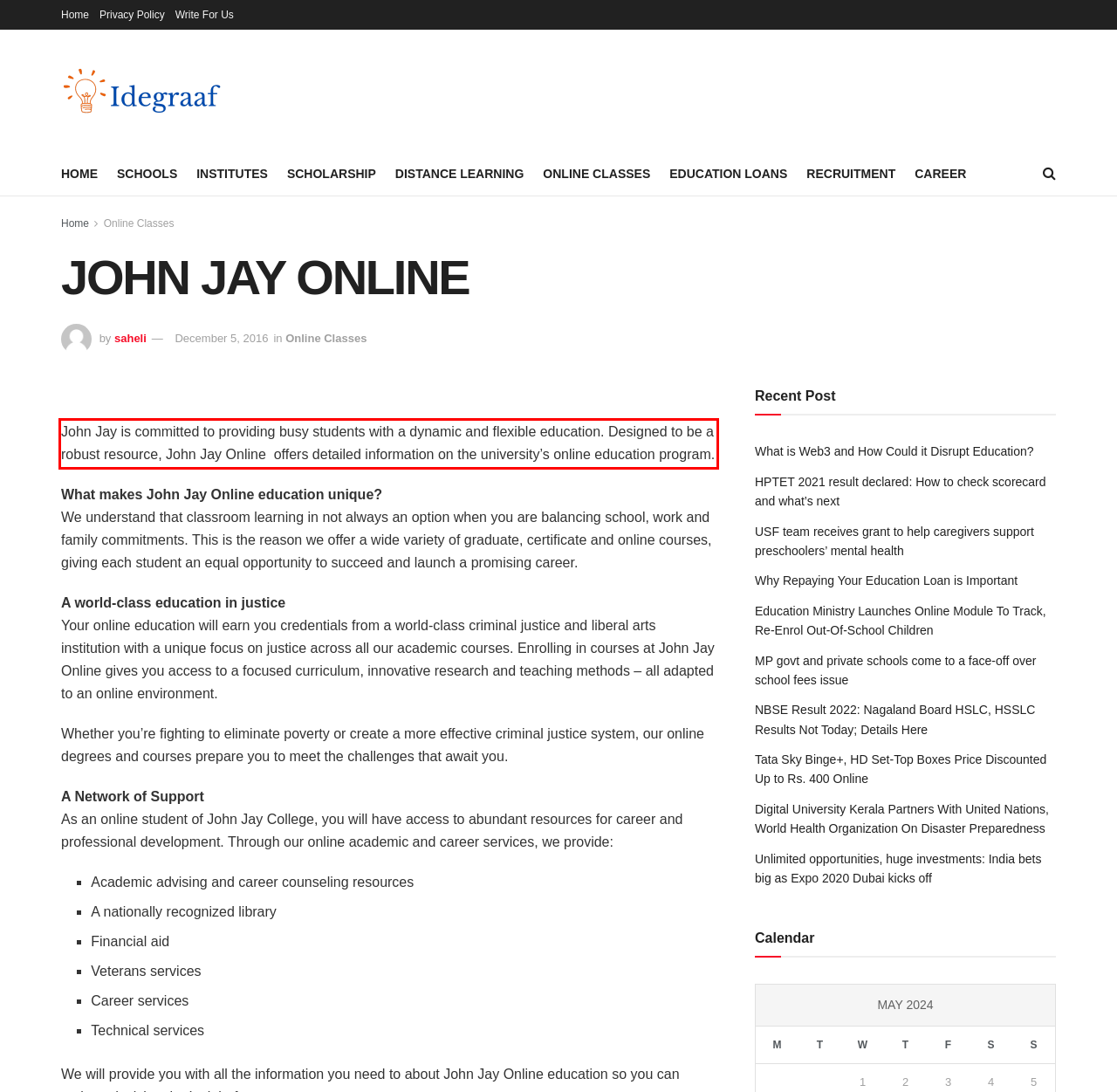Given a webpage screenshot, locate the red bounding box and extract the text content found inside it.

John Jay is committed to providing busy students with a dynamic and flexible education. Designed to be a robust resource, John Jay Online offers detailed information on the university’s online education program.